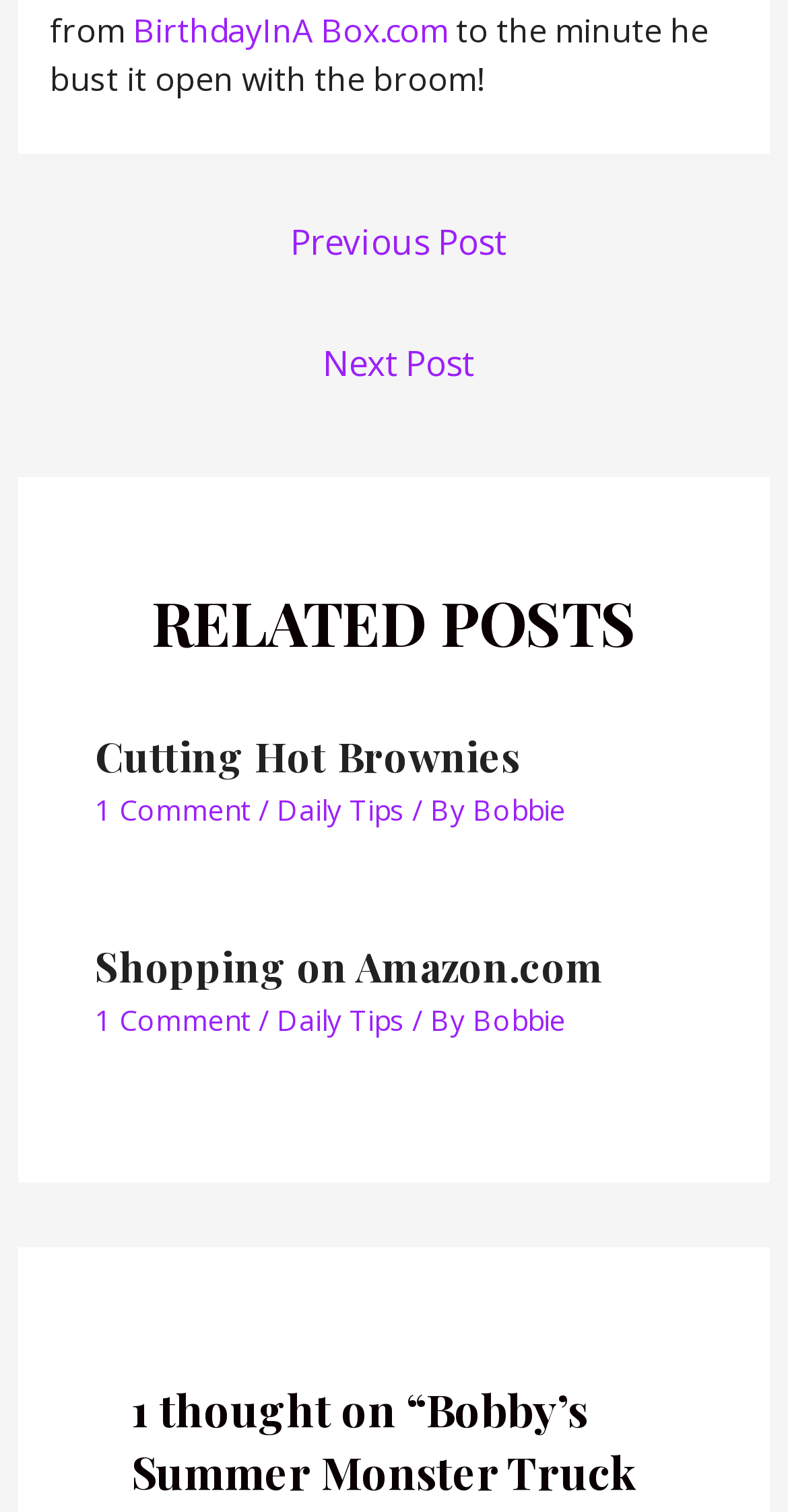Using the provided element description: "Shopping on Amazon.com", identify the bounding box coordinates. The coordinates should be four floats between 0 and 1 in the order [left, top, right, bottom].

[0.121, 0.621, 0.767, 0.657]